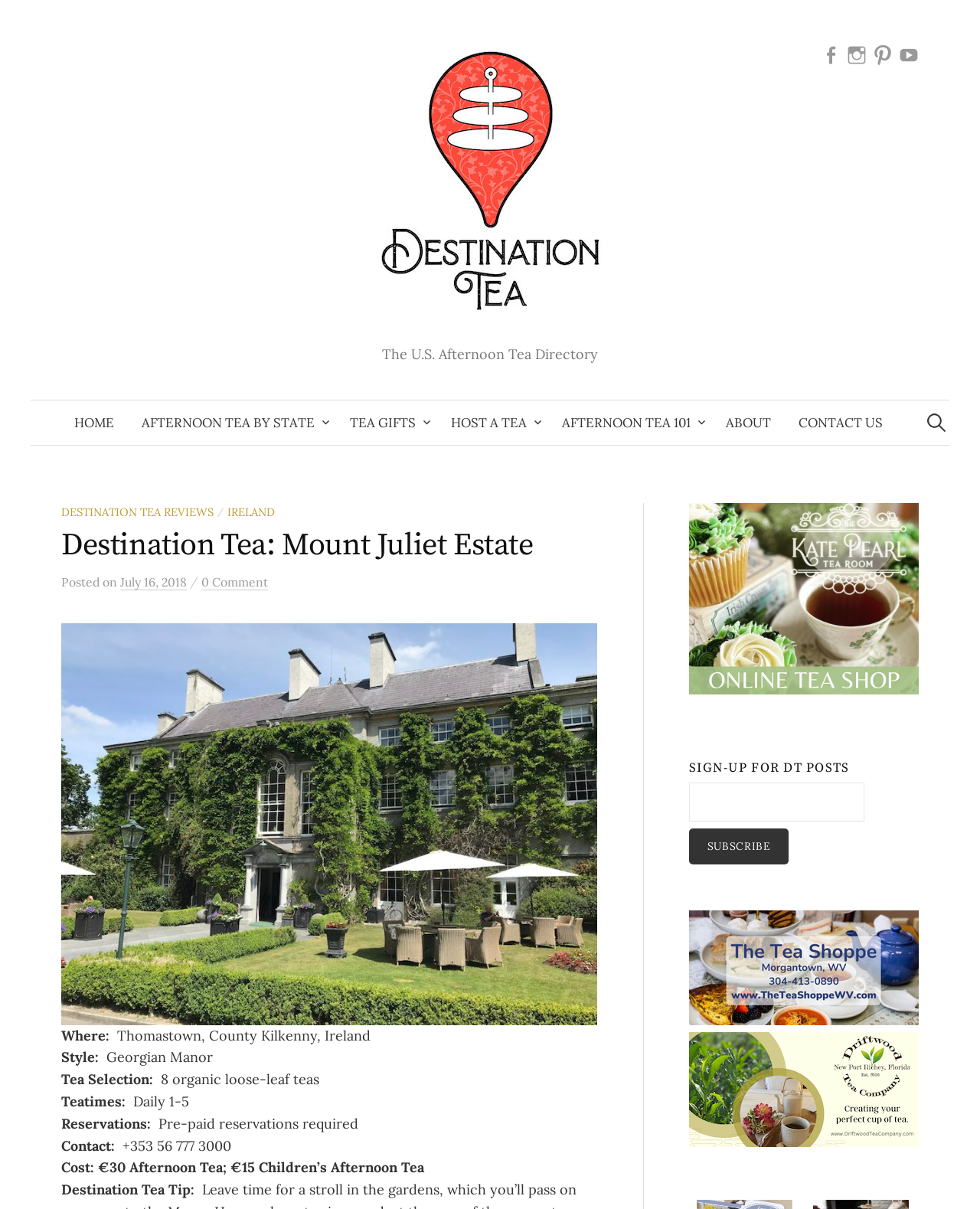Can you find the bounding box coordinates for the UI element given this description: "Destination Tea Reviews"? Provide the coordinates as four float numbers between 0 and 1: [left, top, right, bottom].

[0.062, 0.417, 0.218, 0.429]